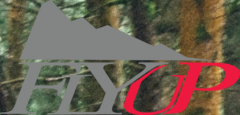Summarize the image with a detailed description that highlights all prominent details.

The image prominently features the logo for "FlyUp Downhill." The design integrates stylized mountain peaks in gray, which symbolize elevation and adventure, alongside the bold lettering of "FLYUP" where "UP" is highlighted in striking red. The background appears to be a blurred forest scene, suggesting a connection to nature and outdoor activities. This logo represents the forest uplift service established in 2010, catering to outdoor enthusiasts looking for thrilling experiences in a lush, natural setting. The combination of colors and imagery emphasizes the energetic spirit of downhill biking or hiking in picturesque landscapes.